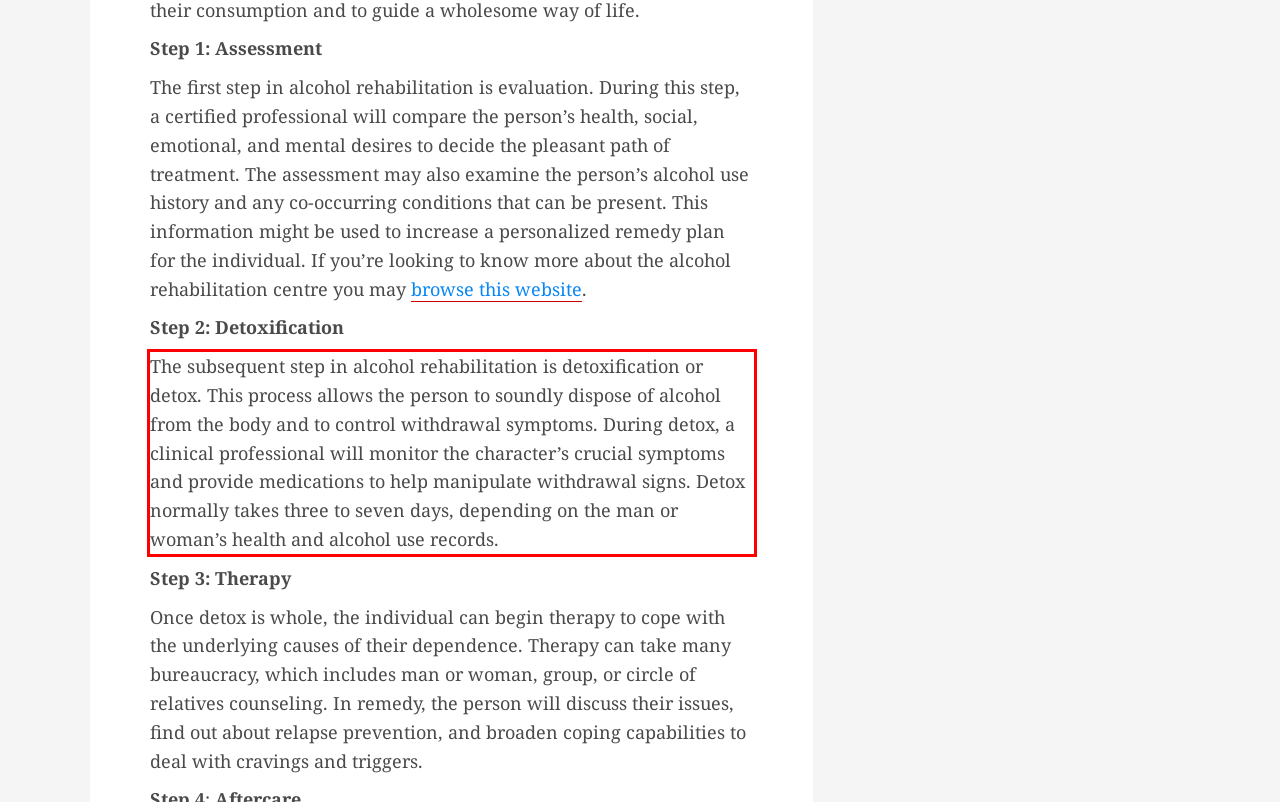Observe the screenshot of the webpage, locate the red bounding box, and extract the text content within it.

The subsequent step in alcohol rehabilitation is detoxification or detox. This process allows the person to soundly dispose of alcohol from the body and to control withdrawal symptoms. During detox, a clinical professional will monitor the character’s crucial symptoms and provide medications to help manipulate withdrawal signs. Detox normally takes three to seven days, depending on the man or woman’s health and alcohol use records.